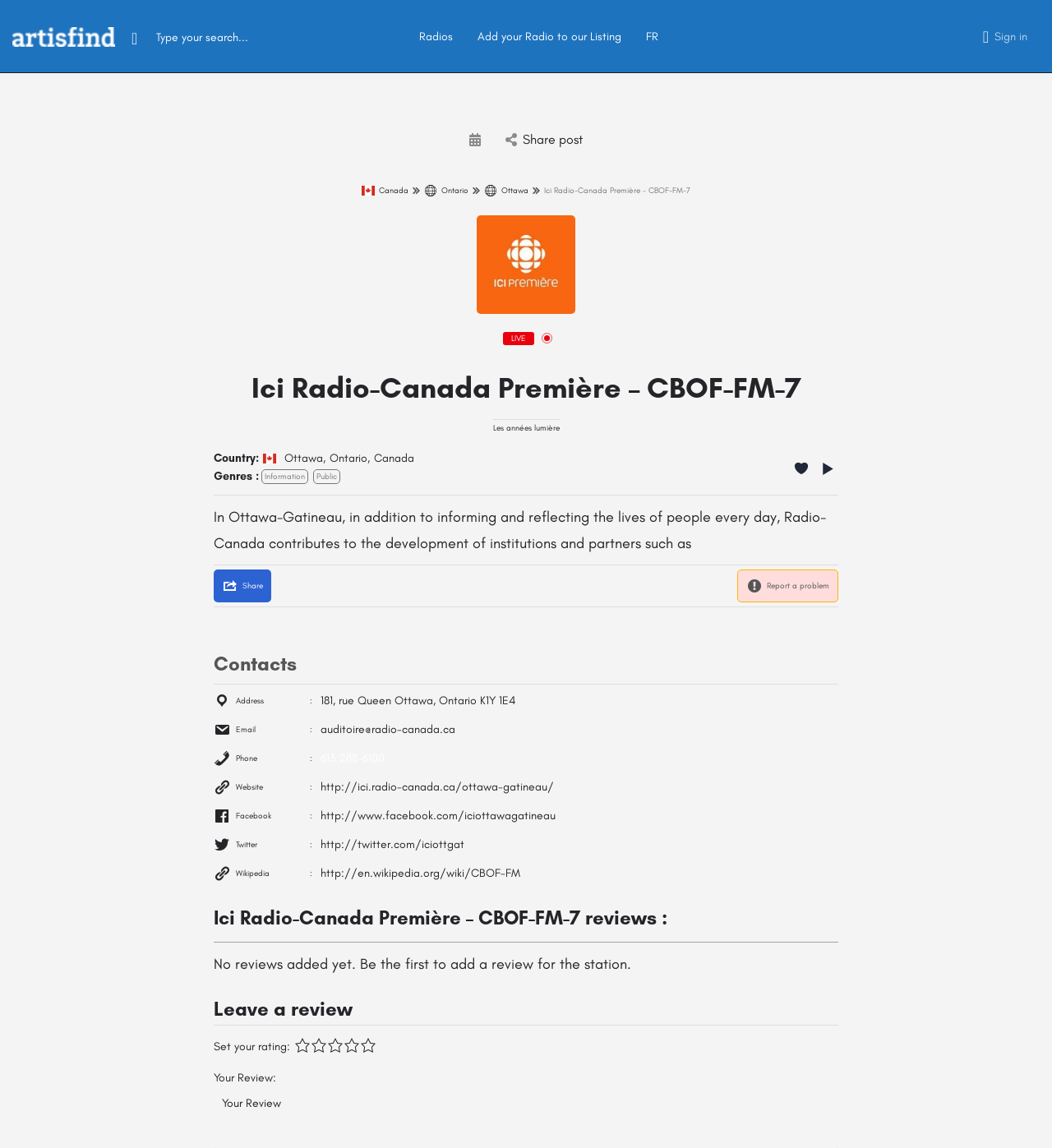What is the address of the radio station?
Please provide a single word or phrase as your answer based on the screenshot.

181, rue Queen Ottawa, Ontario K1Y 1E4